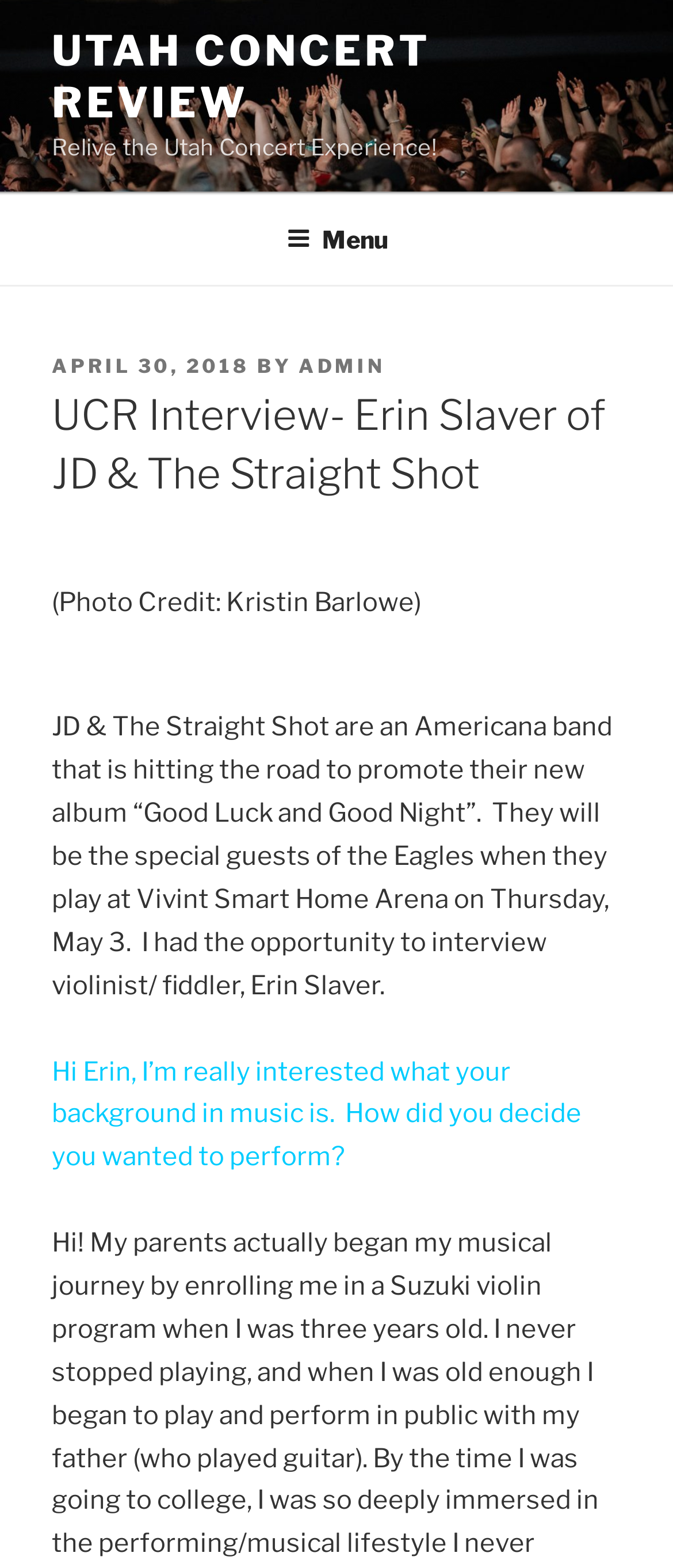Identify the bounding box of the HTML element described as: "April 30, 2018".

[0.077, 0.226, 0.372, 0.241]